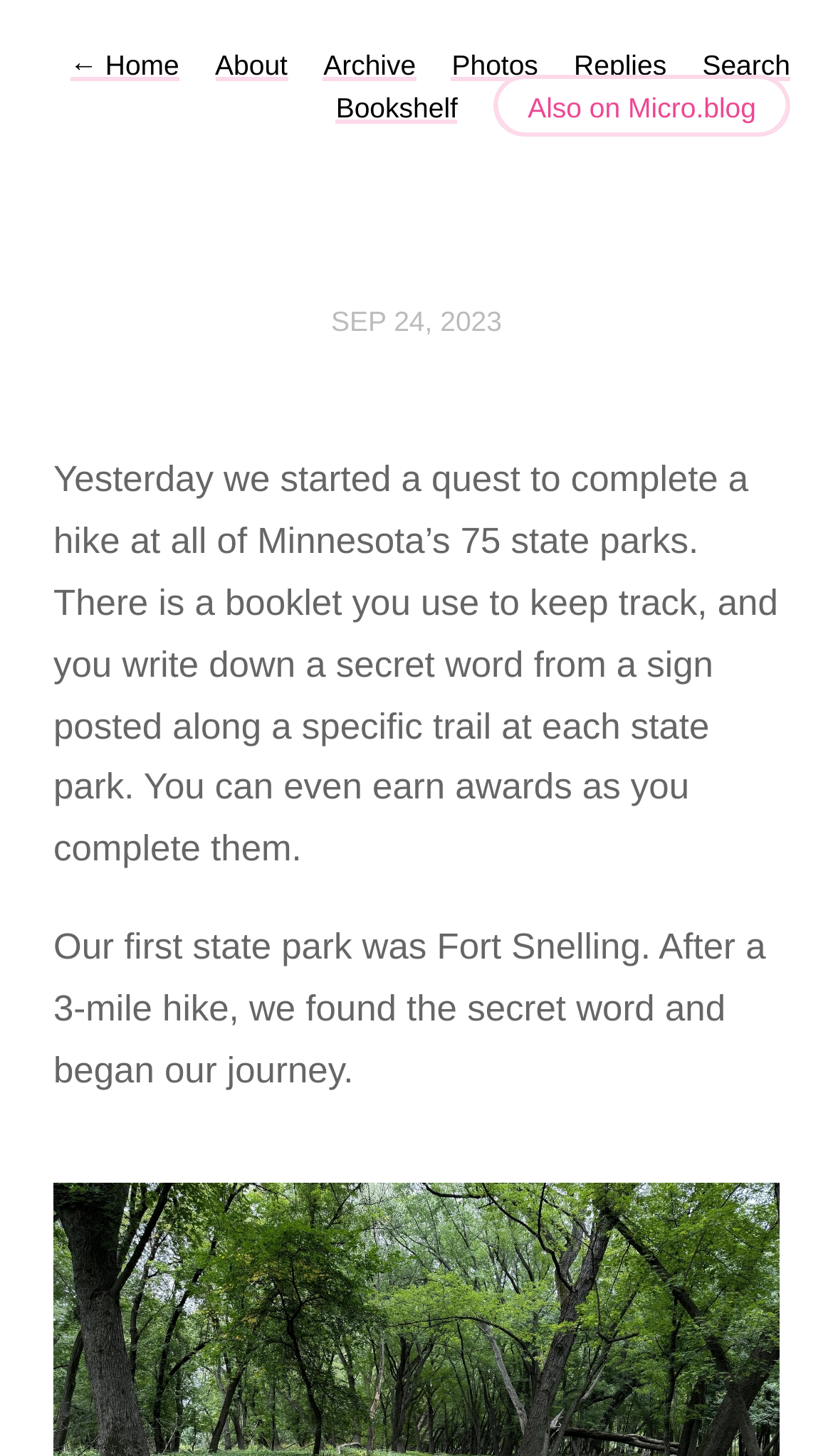Can you give a detailed response to the following question using the information from the image? How many state parks are mentioned in the article?

I read the article and found that only one state park, Fort Snelling, is mentioned in the article.